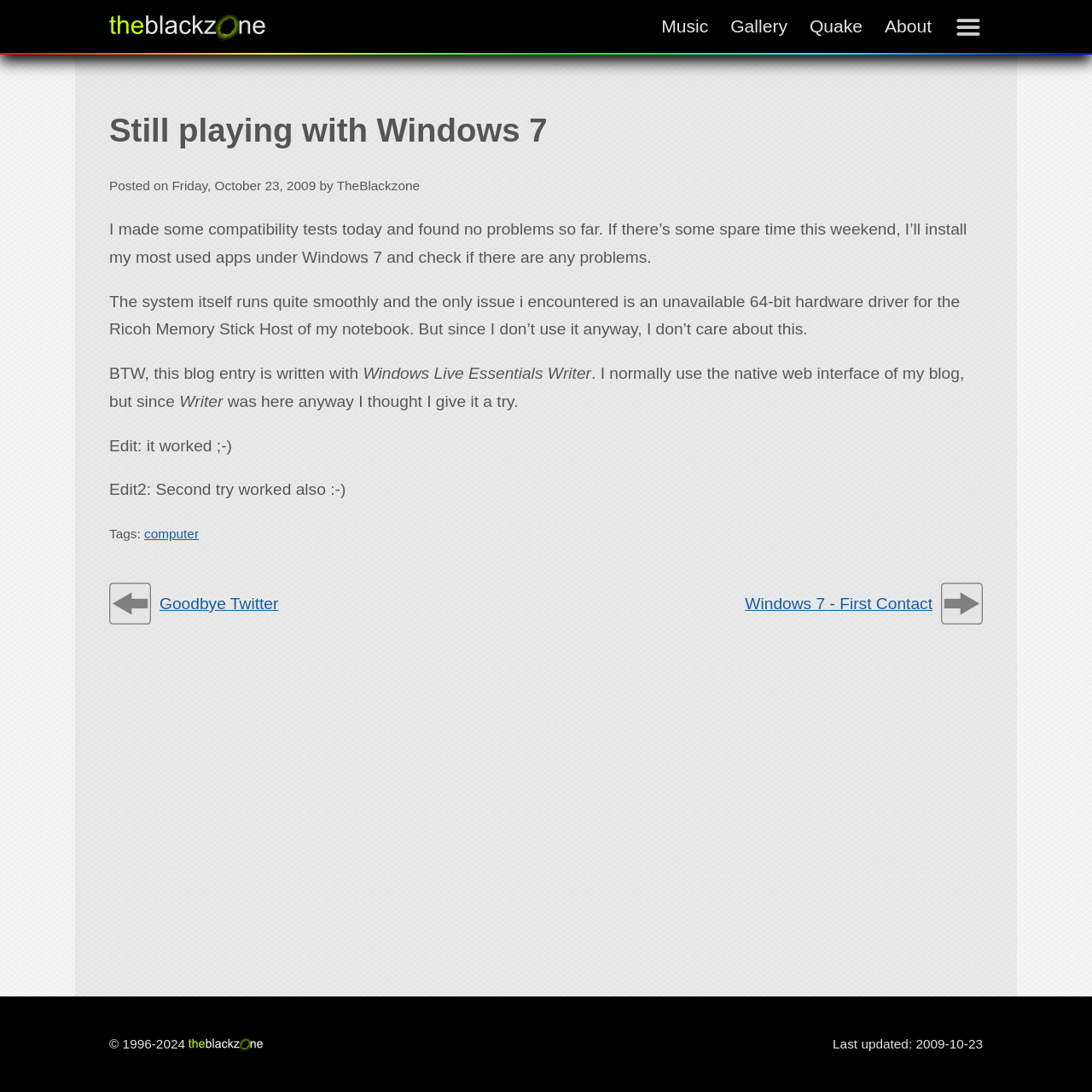Please identify the bounding box coordinates of the element on the webpage that should be clicked to follow this instruction: "Click the Navigation link". The bounding box coordinates should be given as four float numbers between 0 and 1, formatted as [left, top, right, bottom].

[0.873, 0.012, 0.9, 0.038]